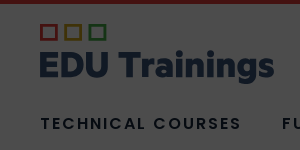Provide a comprehensive description of the image.

The image prominently features the logo for "EDU Trainings," styled in bold typography to convey professionalism and educational integrity. Above the main logo, there are three colored squares in red, yellow, and green, which may symbolize diversity, growth, and learning. Below the logo, the words "TECHNICAL COURSES" and "FUNDED COURSES" are displayed, indicating the focus of the organization on providing structured educational programs. The overall design is clean and modern, set against a neutral background, suggesting a commitment to quality and accessibility in education.